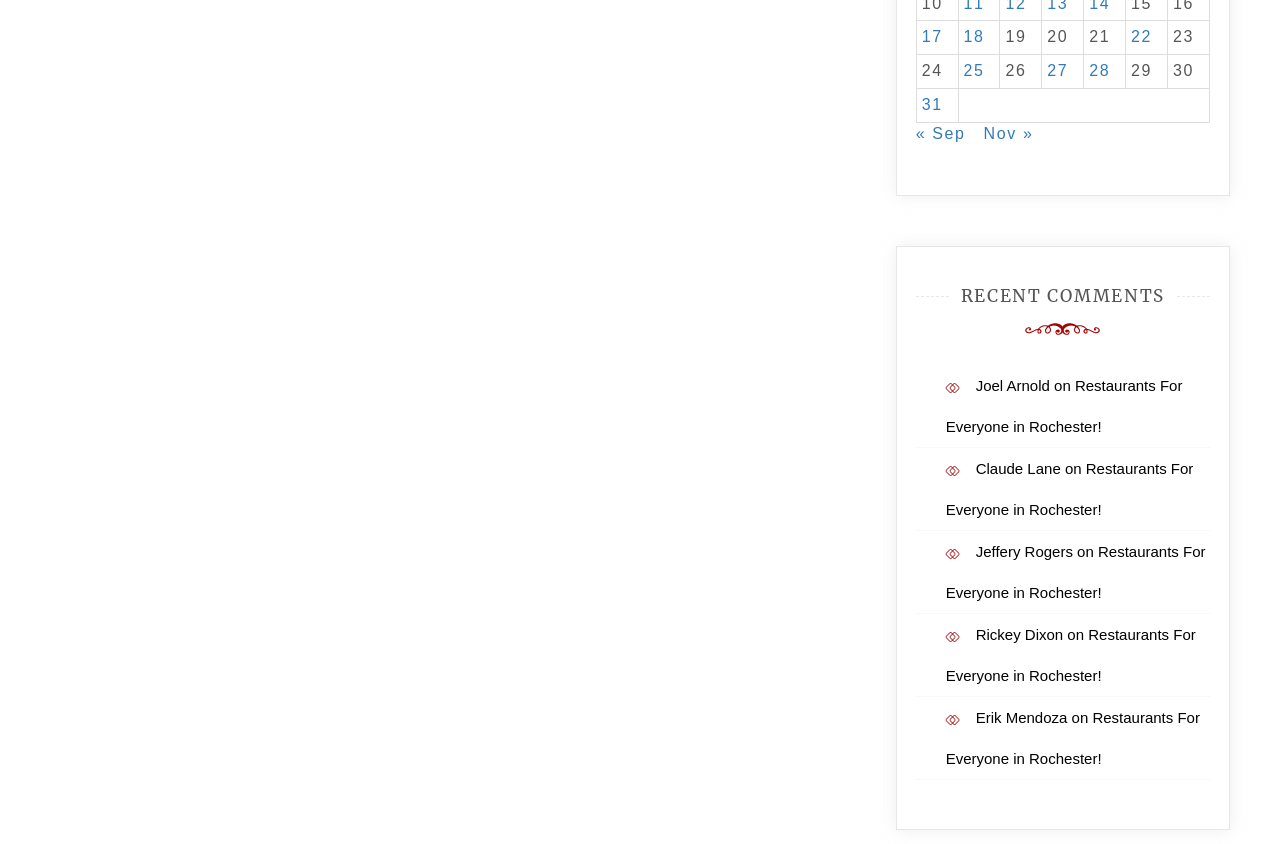From the details in the image, provide a thorough response to the question: What is the date range of posts on this webpage?

By analyzing the grid cells and links on the webpage, I found that the posts are dated from October 17 to 31, 2022. The links 'Posts published on October 17, 2022', 'Posts published on October 18, 2022', and so on, indicate the dates of the posts.